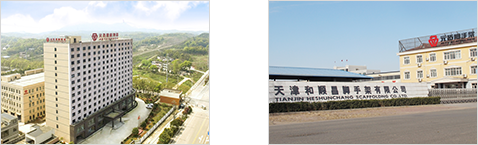Generate an elaborate caption that includes all aspects of the image.

The image showcases two significant buildings associated with ADTO, a manufacturer specializing in construction materials. On the left, a modern multi-story facility is depicted, reflecting a contemporary architectural design set against a backdrop of green hills, symbolizing the company’s growth and integration into a natural landscape. The right side features a prominent factory building, with clear branding indicating "Tianjin Huishunhong Scaffolding Co., Ltd." This setup highlights the company's commitment to quality manufacturing and its position within the scaffolding industry. Together, these images represent ADTO's operational capabilities and dedication to providing reliable construction solutions.